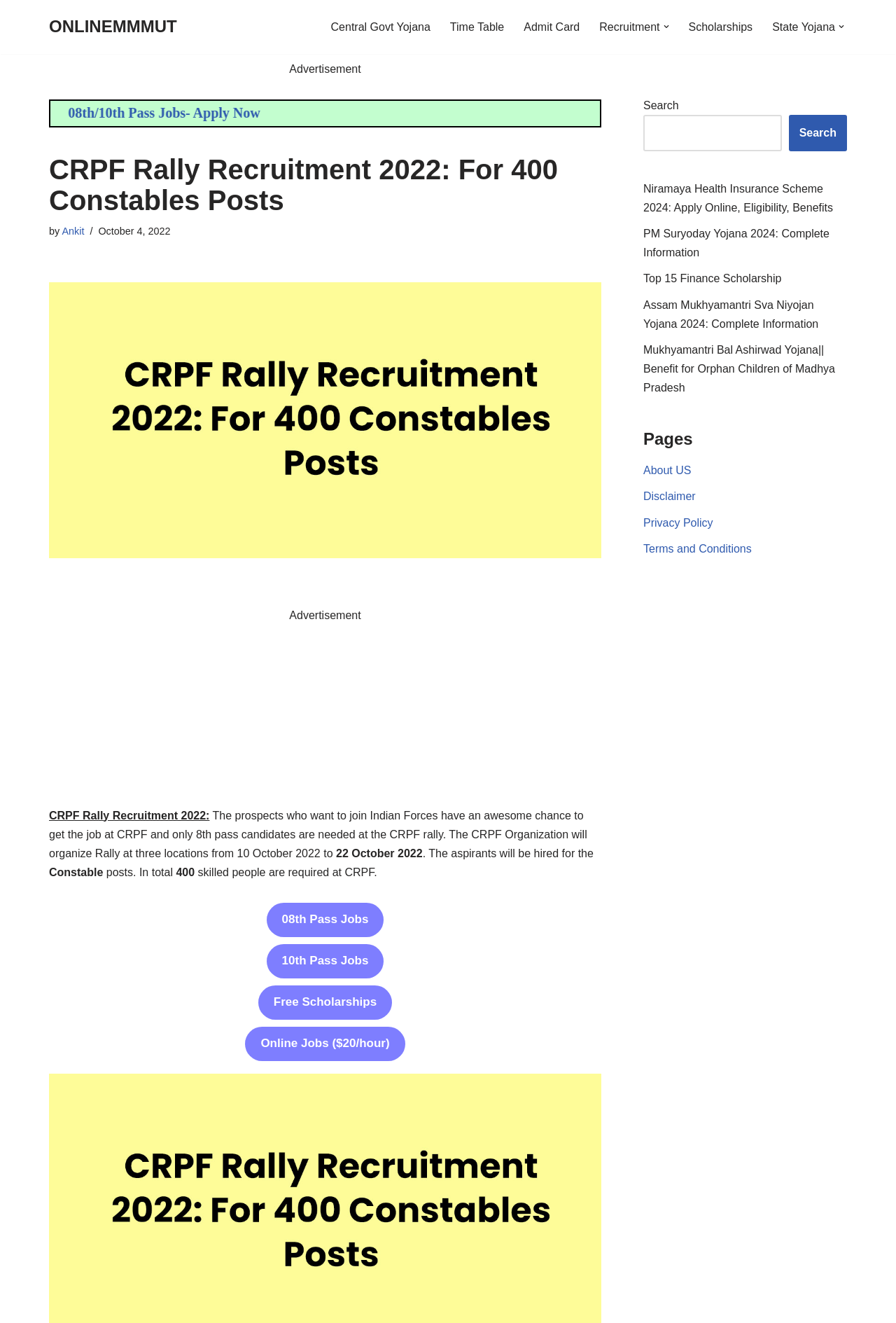What is the minimum educational qualification required for the CRPF rally?
Please provide a full and detailed response to the question.

According to the webpage content, the minimum educational qualification required for the CRPF rally is 8th pass, as mentioned in the paragraph 'The prospects who want to join Indian Forces have an awesome chance to get the job at CRPF and only 8th pass candidates are needed at the CRPF rally...'.